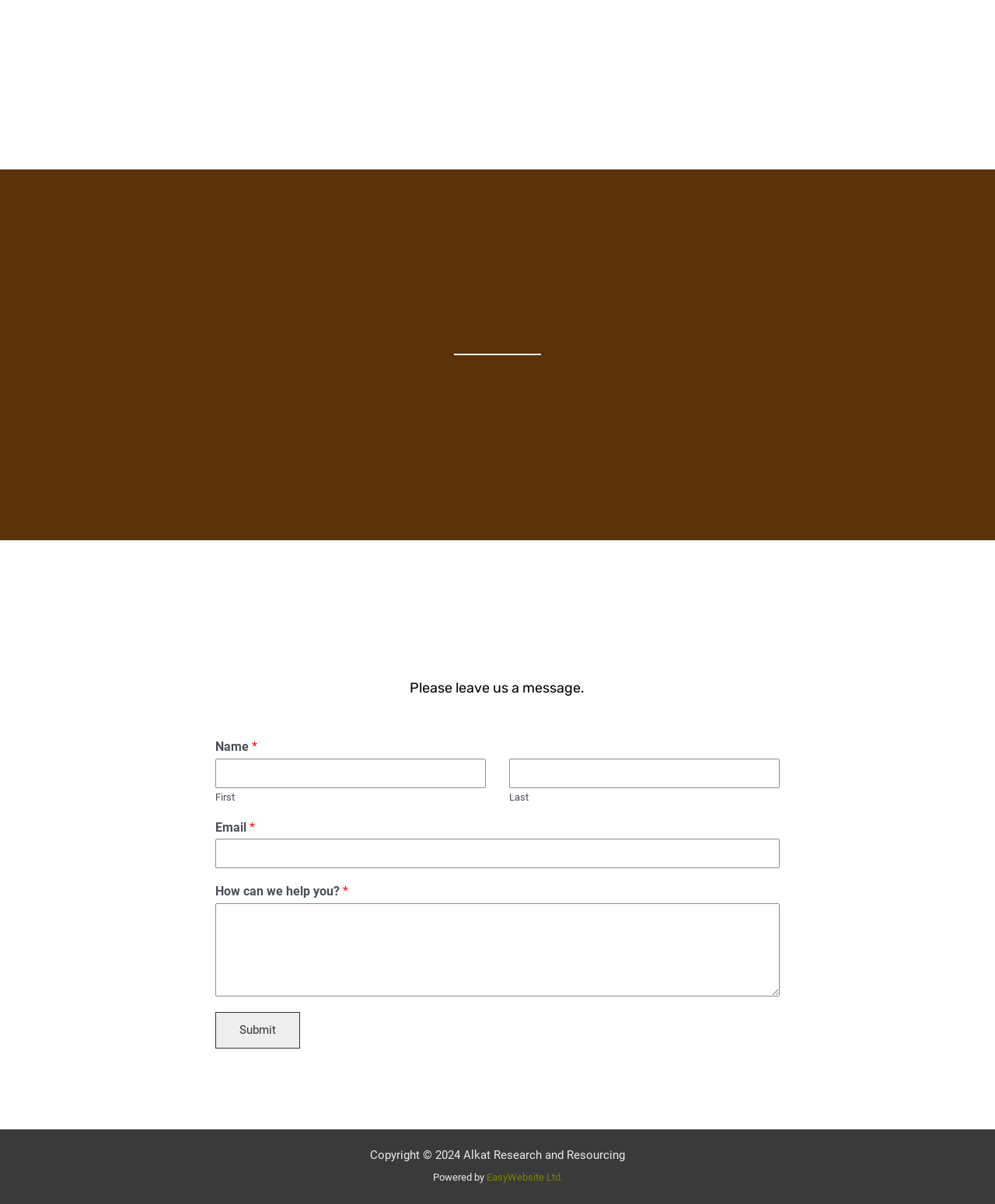What is the purpose of the webpage?
Using the image, respond with a single word or phrase.

Leave a message